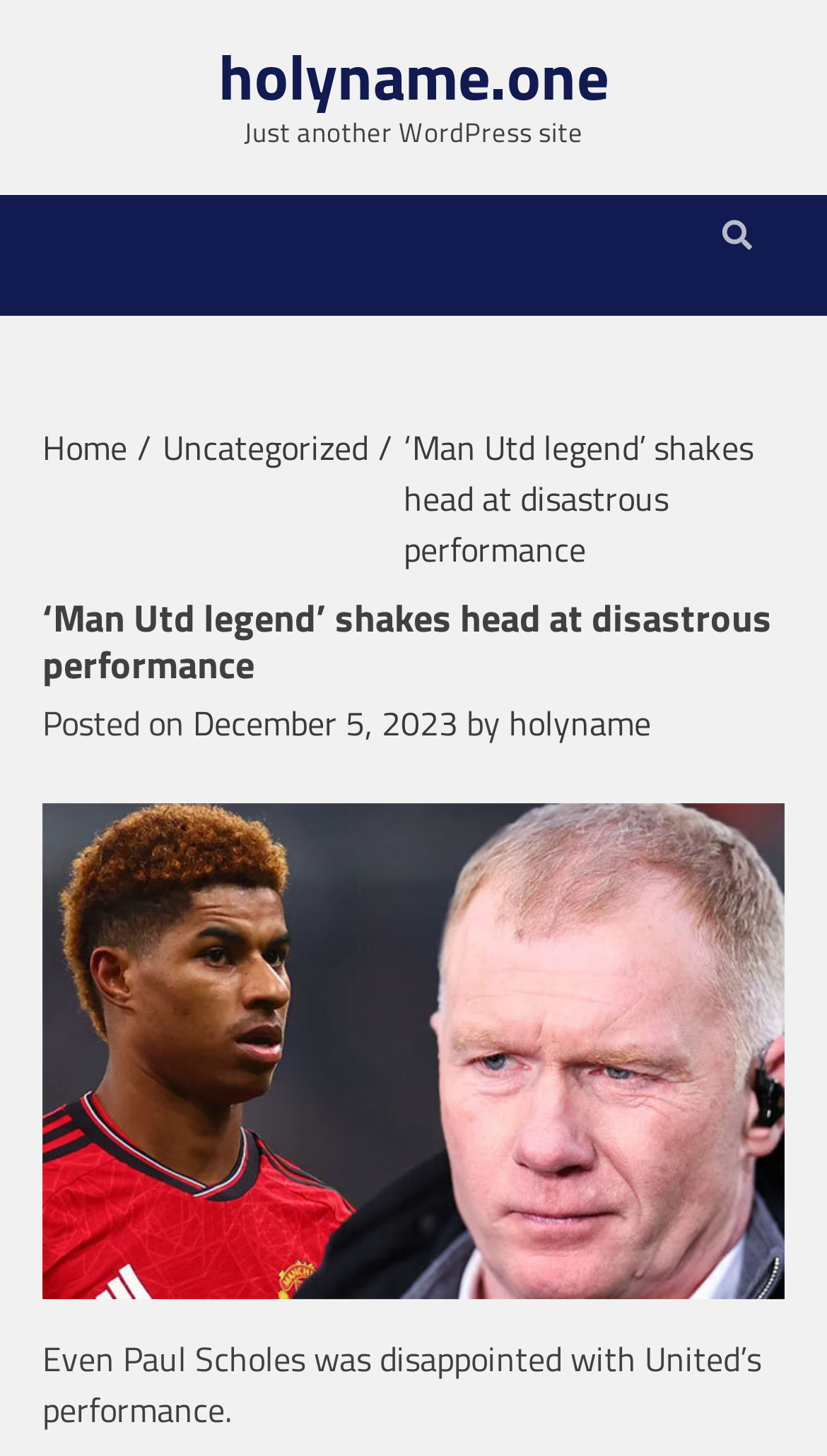Give a one-word or one-phrase response to the question: 
What is the main topic of the article?

Paul Scholes criticizing United's performance